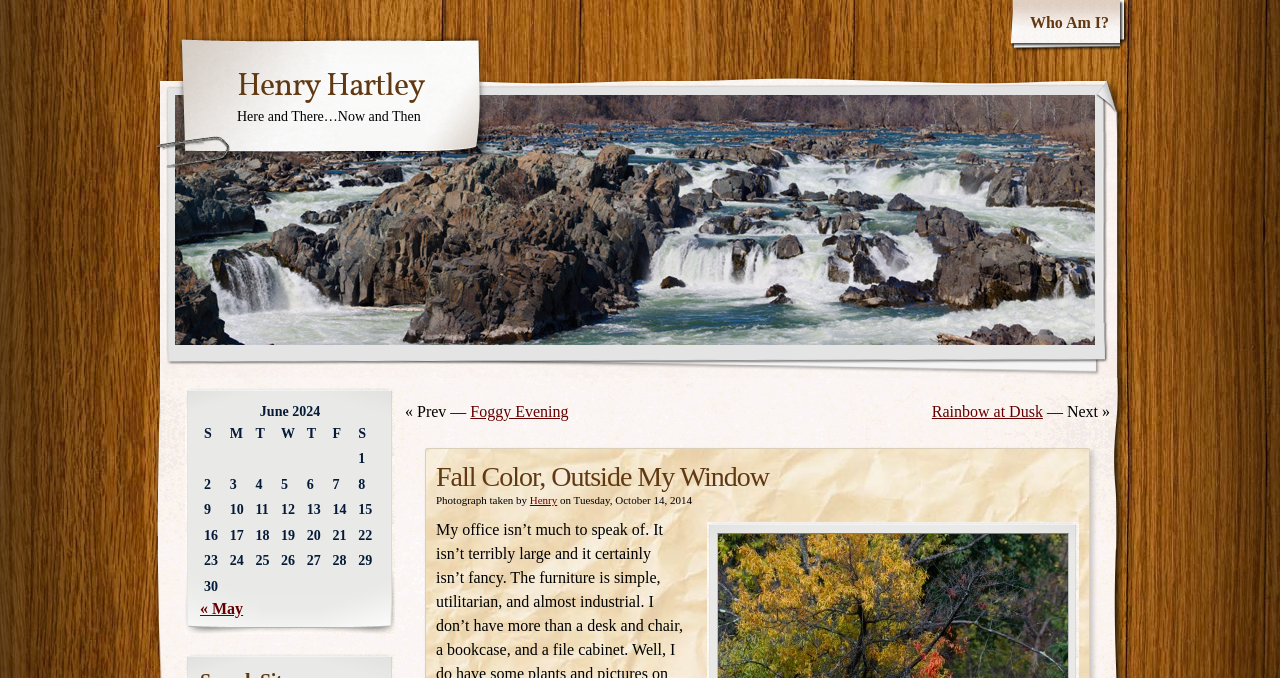Who took the photograph?
Please craft a detailed and exhaustive response to the question.

The photographer's name is mentioned in the static text element 'Photograph taken by Henry'.